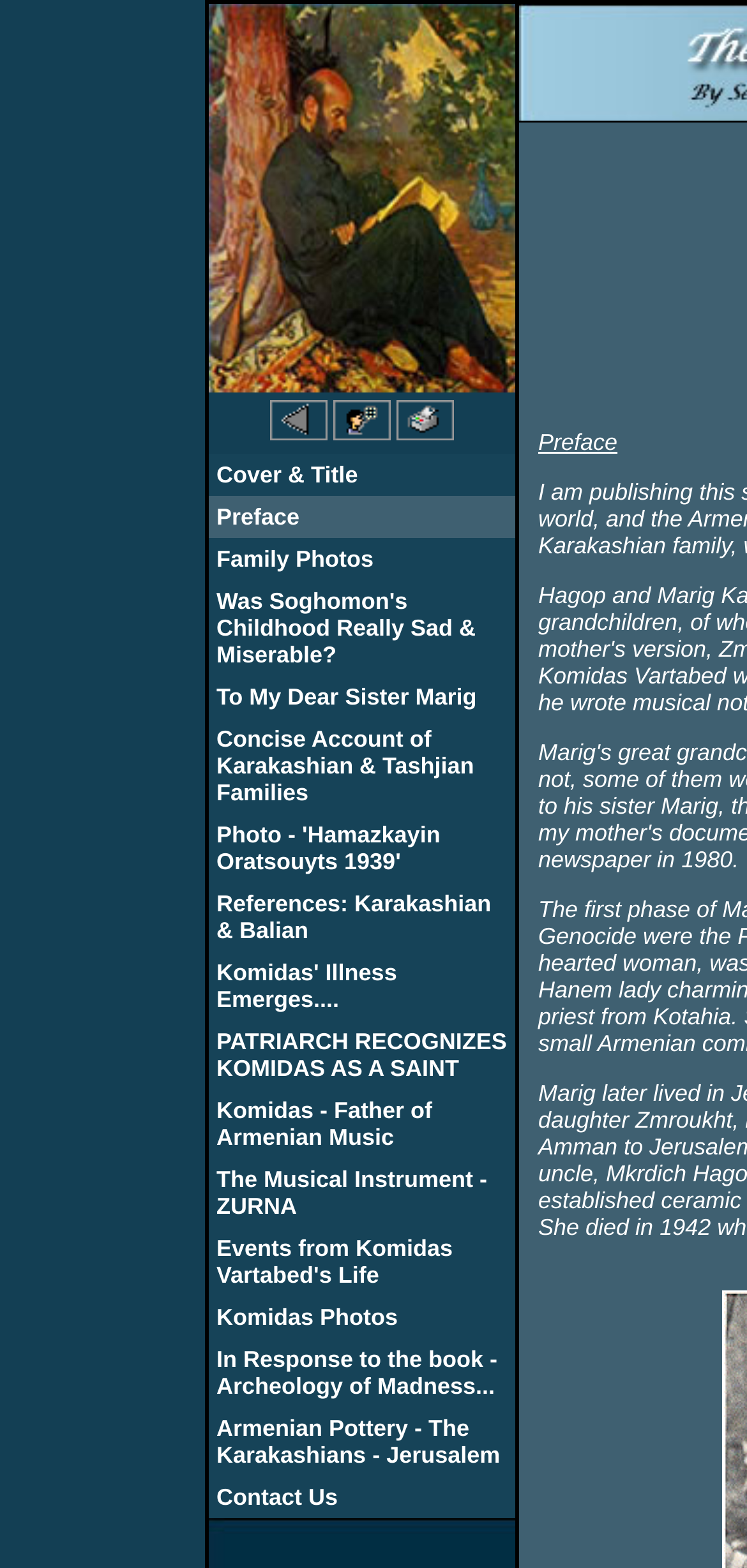What is the last link in the table?
Answer the question in as much detail as possible.

The last link in the table has the title 'PATRIARCH RECOGNIZES KOMIDAS AS A SAINT', which can be found by examining the LayoutTableCell with the text 'PATRIARCH RECOGNIZES KOMIDAS AS A SAINT'.